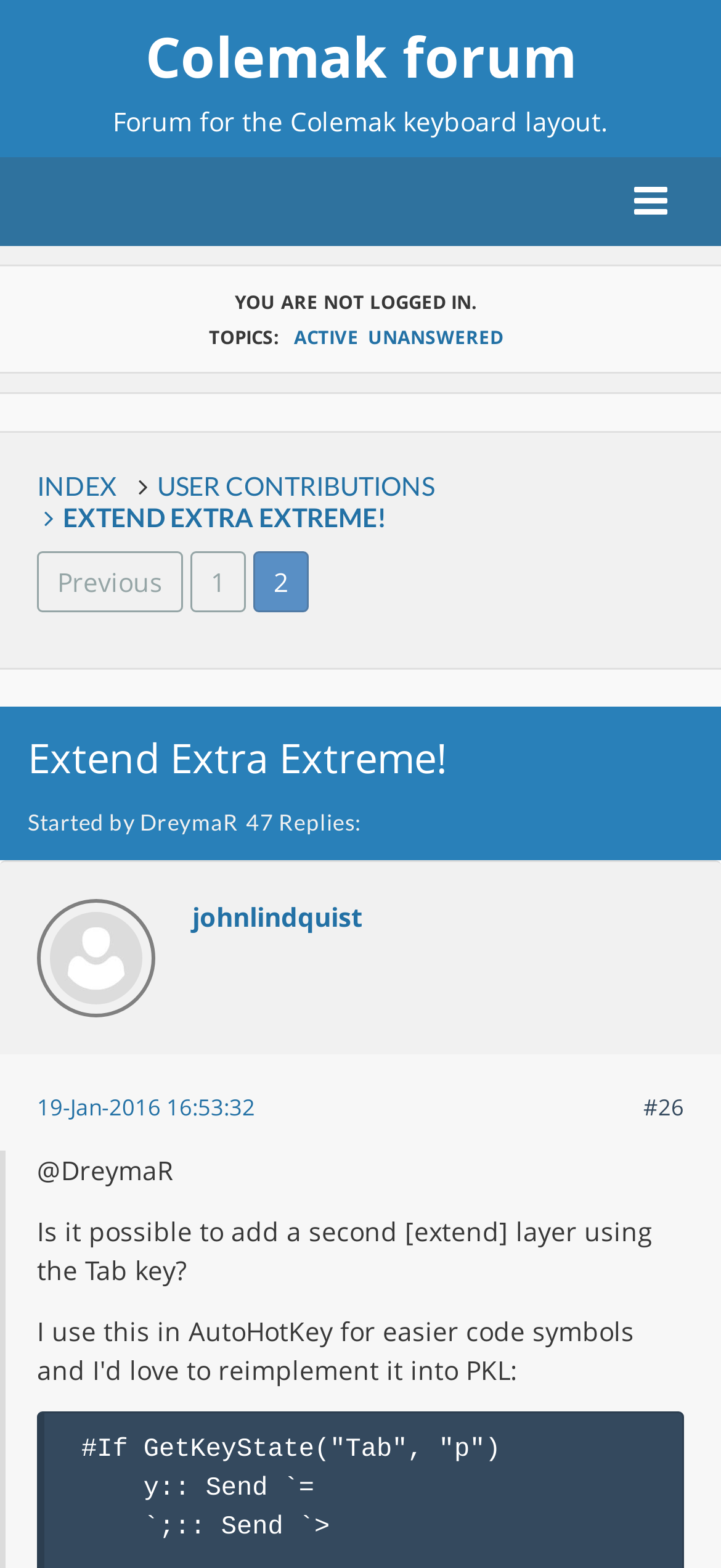From the webpage screenshot, predict the bounding box of the UI element that matches this description: "Colemak forum".

[0.201, 0.012, 0.799, 0.06]